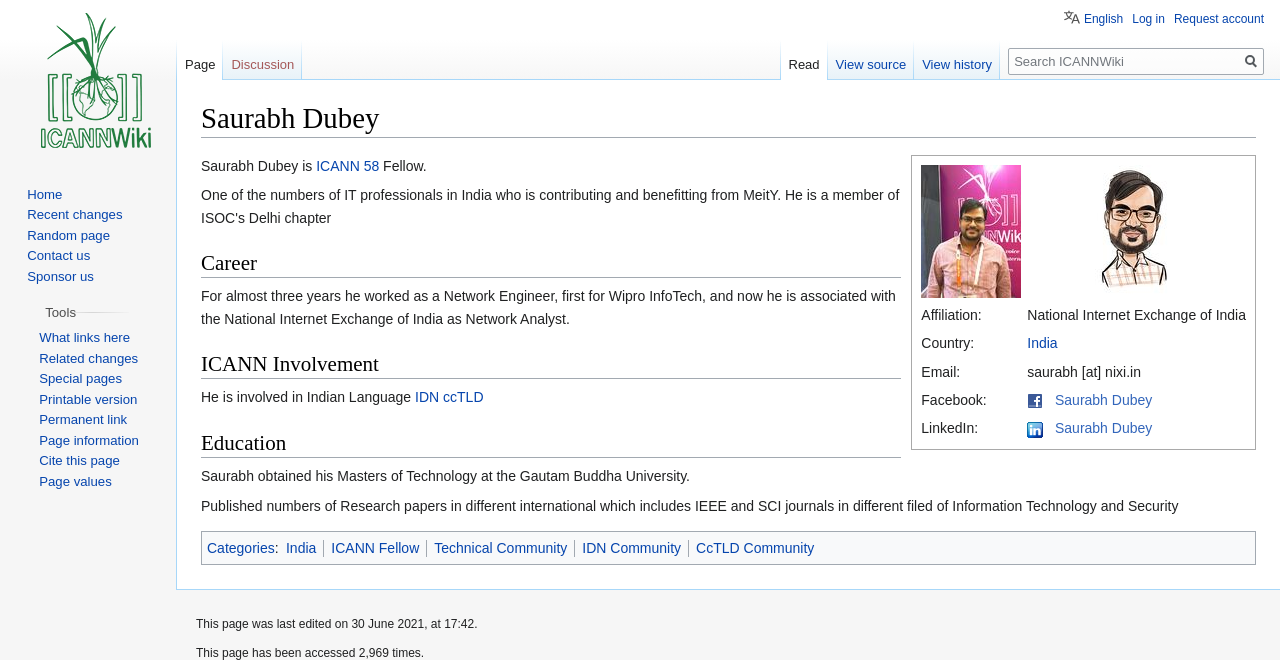Answer with a single word or phrase: 
What is the name of the organization where Saurabh Dubey worked as a Network Engineer?

Wipro InfoTech